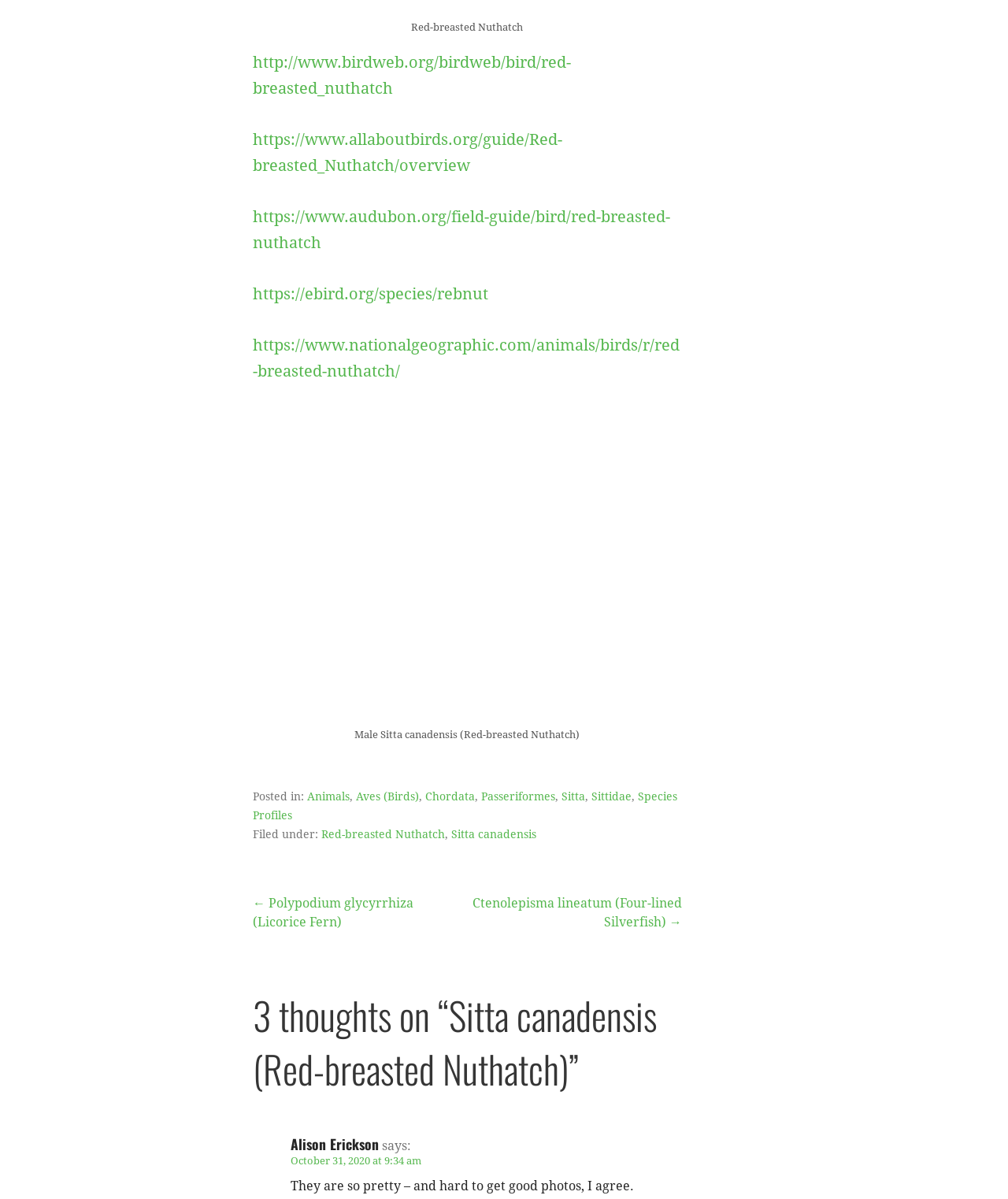Predict the bounding box of the UI element based on the description: "Sitta canadensis". The coordinates should be four float numbers between 0 and 1, formatted as [left, top, right, bottom].

[0.448, 0.691, 0.532, 0.701]